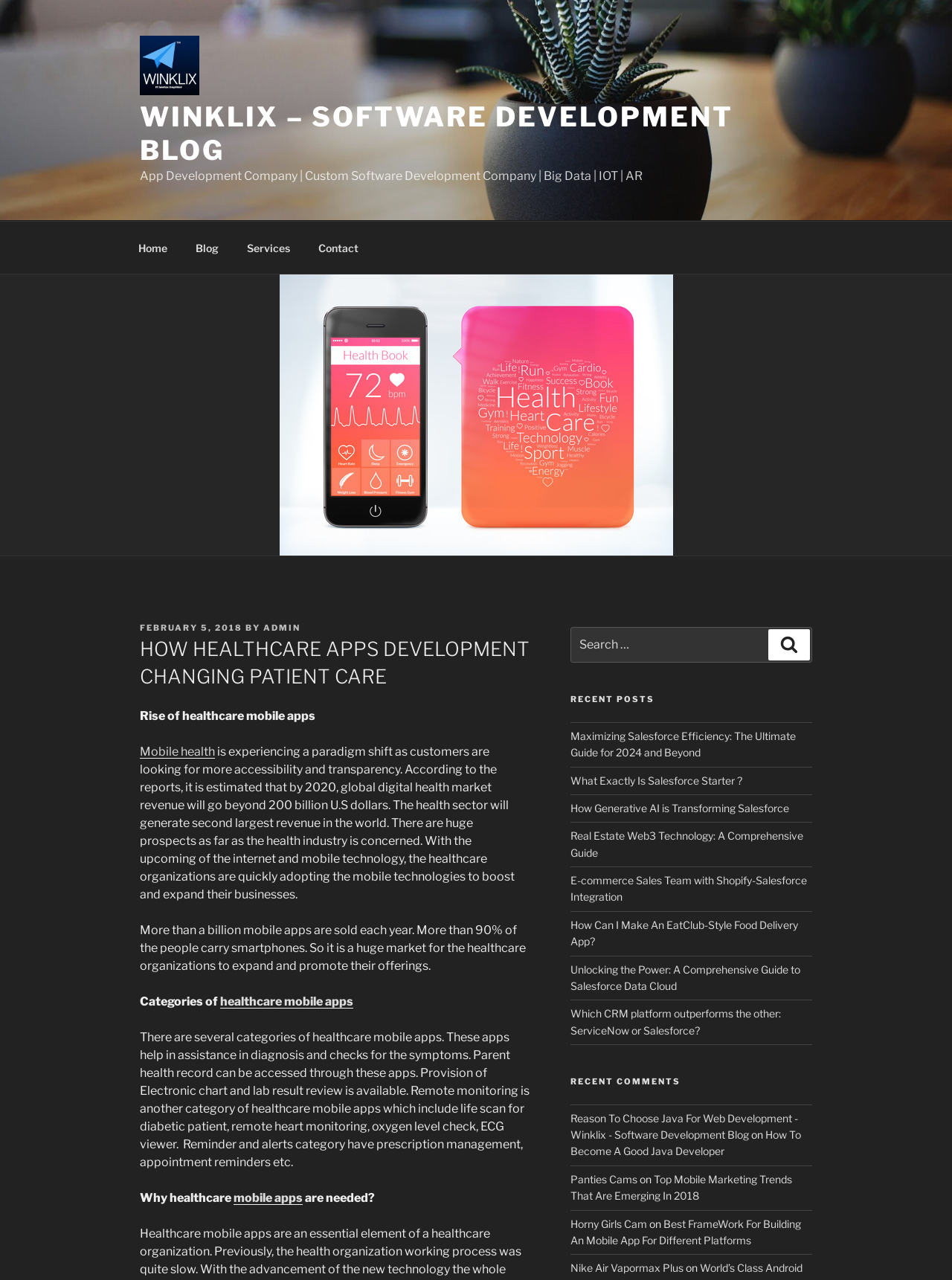Find and generate the main title of the webpage.

HOW HEALTHCARE APPS DEVELOPMENT CHANGING PATIENT CARE